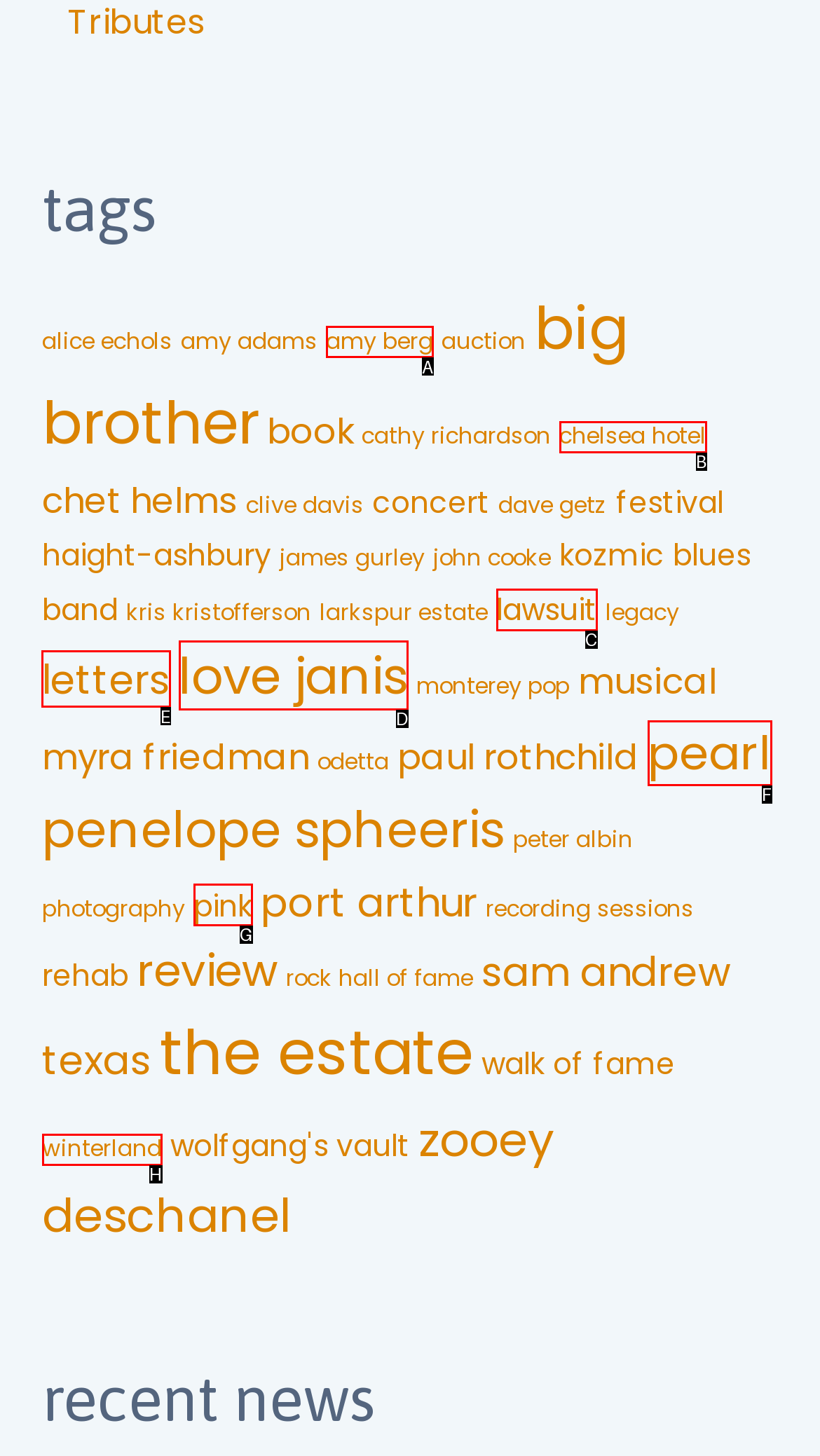Identify the correct choice to execute this task: Explore the 'letters' section
Respond with the letter corresponding to the right option from the available choices.

E